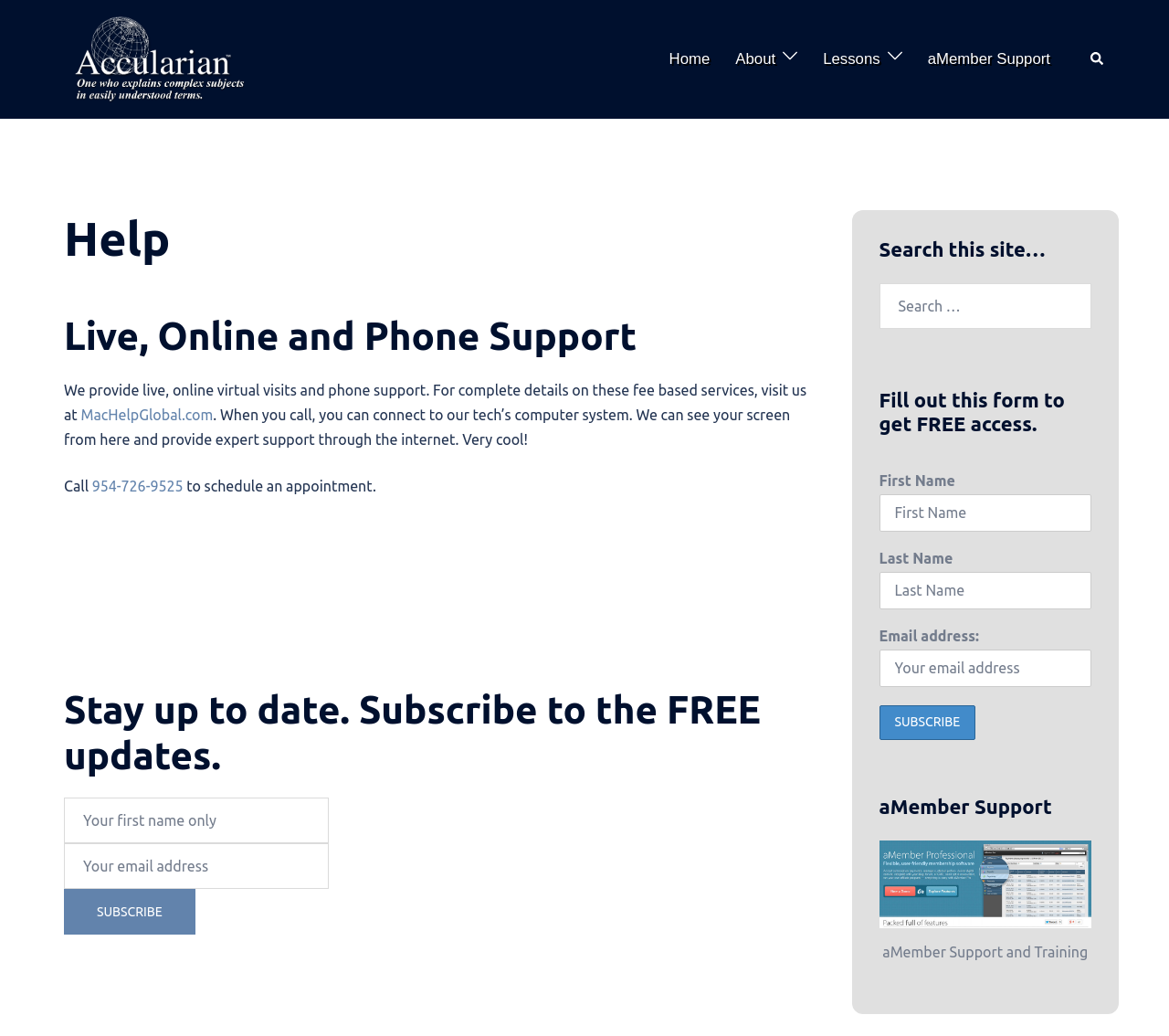What is the purpose of the 'Subscribe' button?
Give a thorough and detailed response to the question.

The 'Subscribe' button is located in the main content area of the webpage, under the heading 'Stay up to date. Subscribe to the FREE updates.' It is likely that clicking this button will allow users to receive free updates from the website.